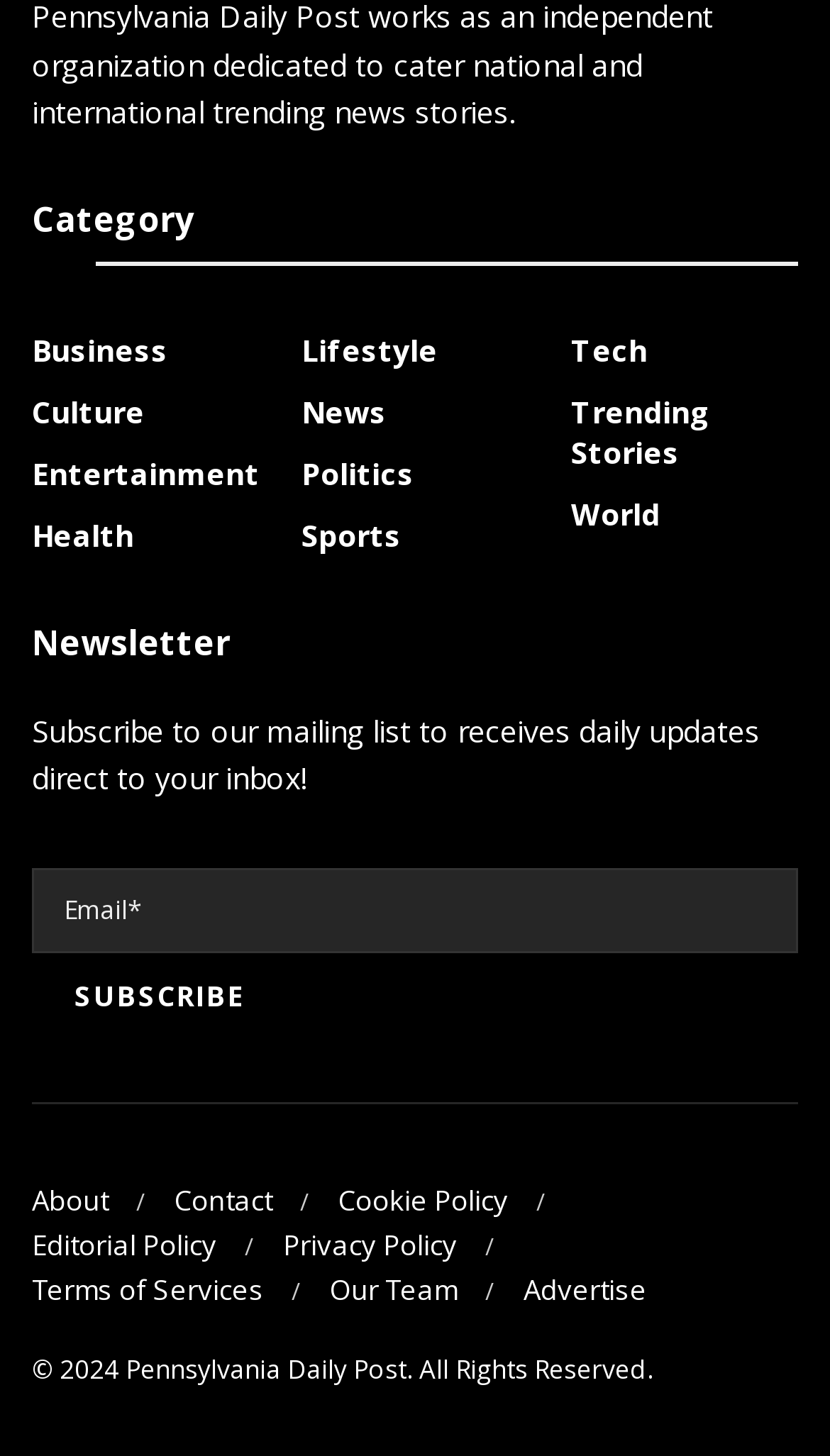Determine the bounding box coordinates of the clickable region to execute the instruction: "View Trending Stories". The coordinates should be four float numbers between 0 and 1, denoted as [left, top, right, bottom].

[0.688, 0.268, 0.961, 0.324]